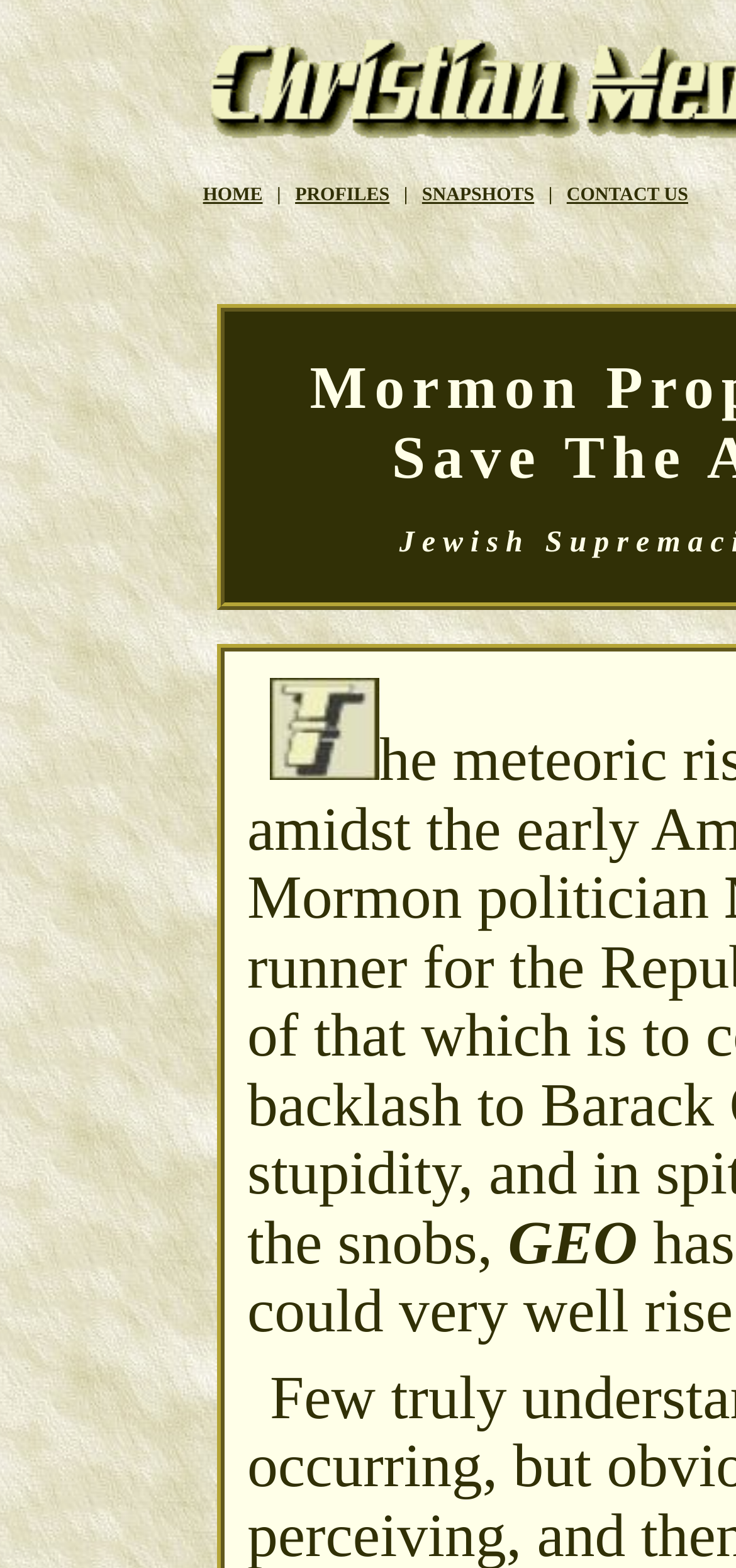Please determine the bounding box of the UI element that matches this description: CONTACT US. The coordinates should be given as (top-left x, top-left y, bottom-right x, bottom-right y), with all values between 0 and 1.

[0.77, 0.118, 0.935, 0.131]